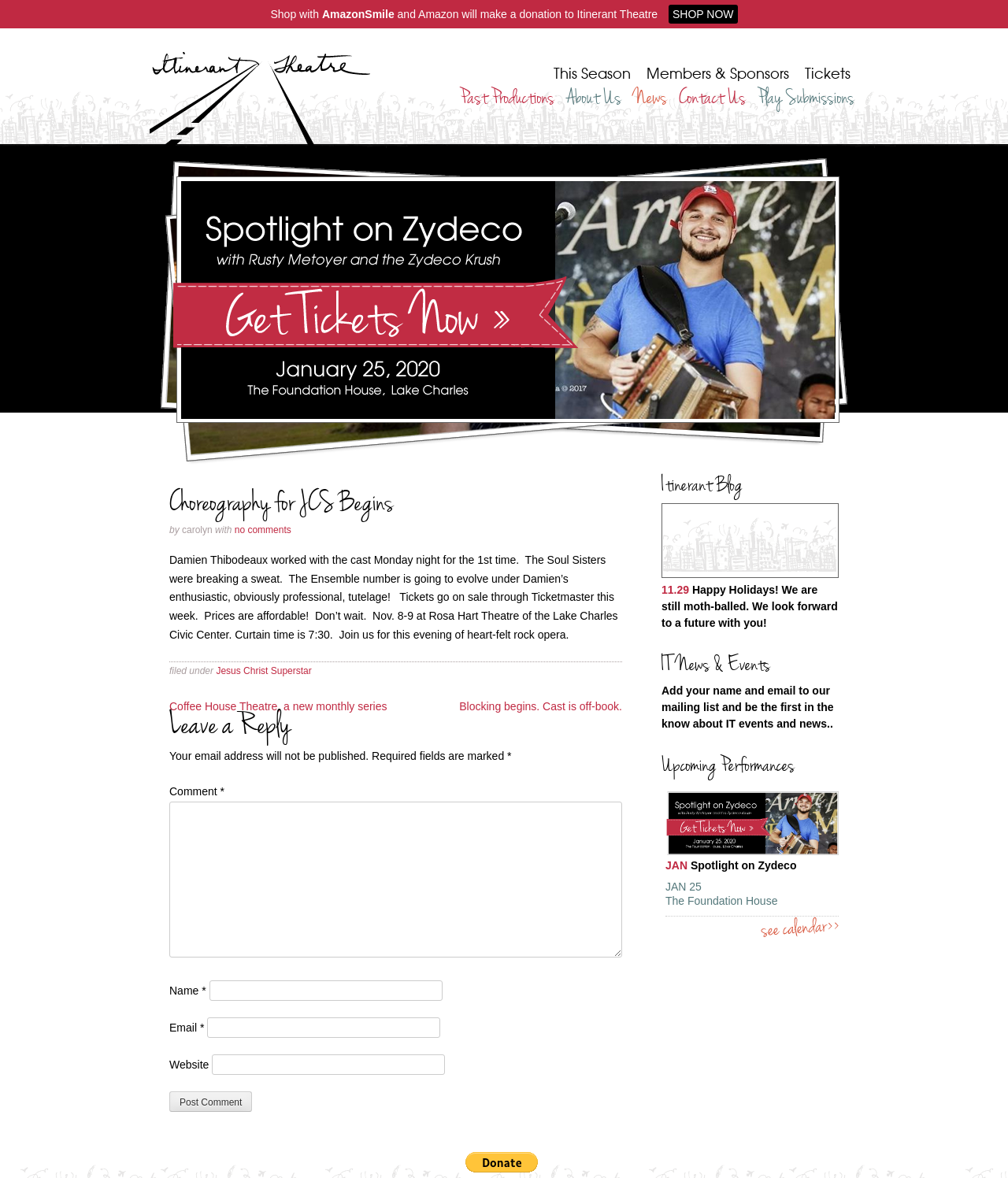Give the bounding box coordinates for the element described as: "name="submit" value="Post Comment"".

[0.168, 0.926, 0.25, 0.944]